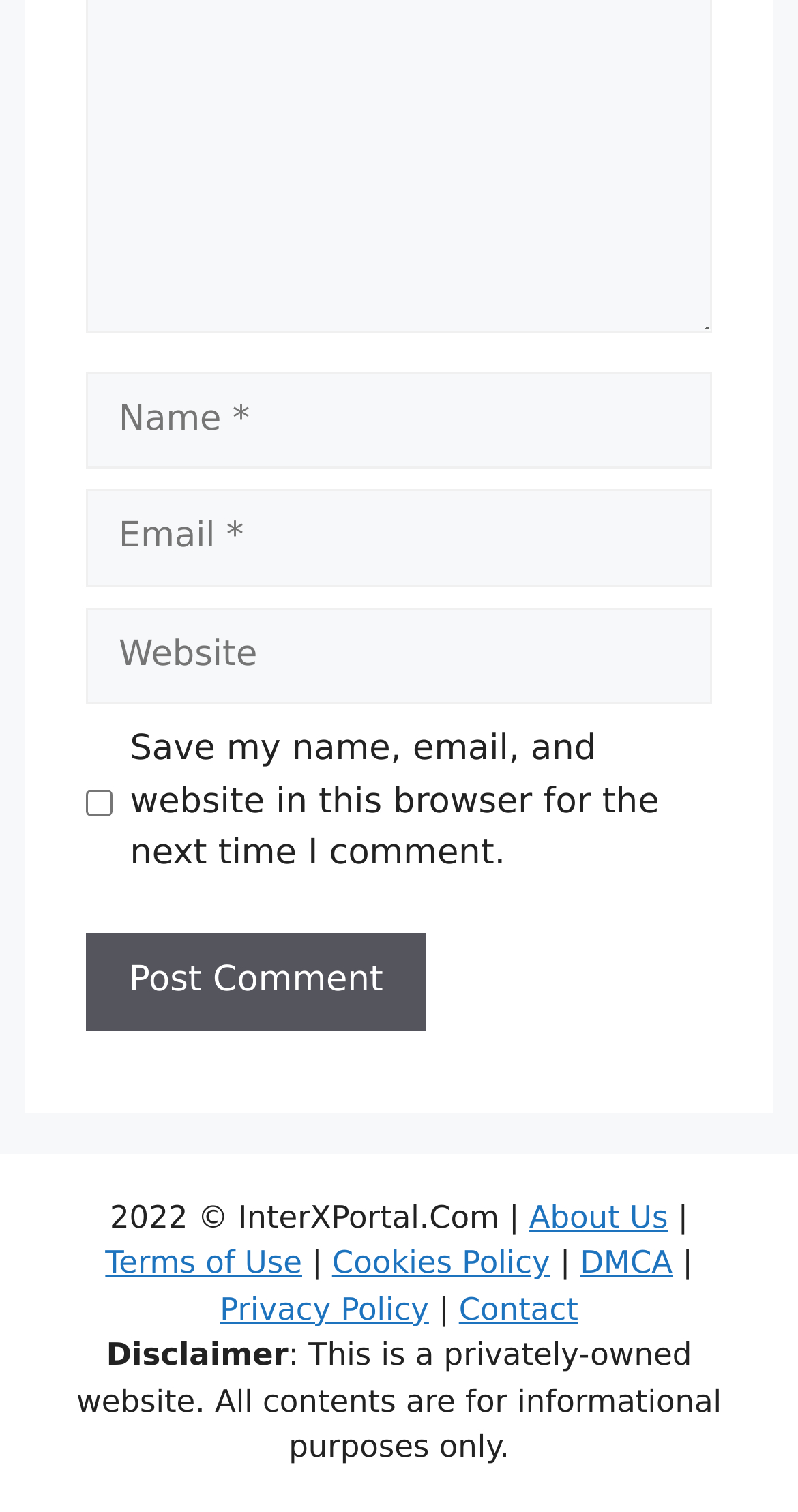How many links are present in the footer section?
Provide a detailed answer to the question using information from the image.

The footer section contains links to 'About Us', 'Terms of Use', 'Cookies Policy', 'DMCA', and 'Privacy Policy', which are 5 links in total.